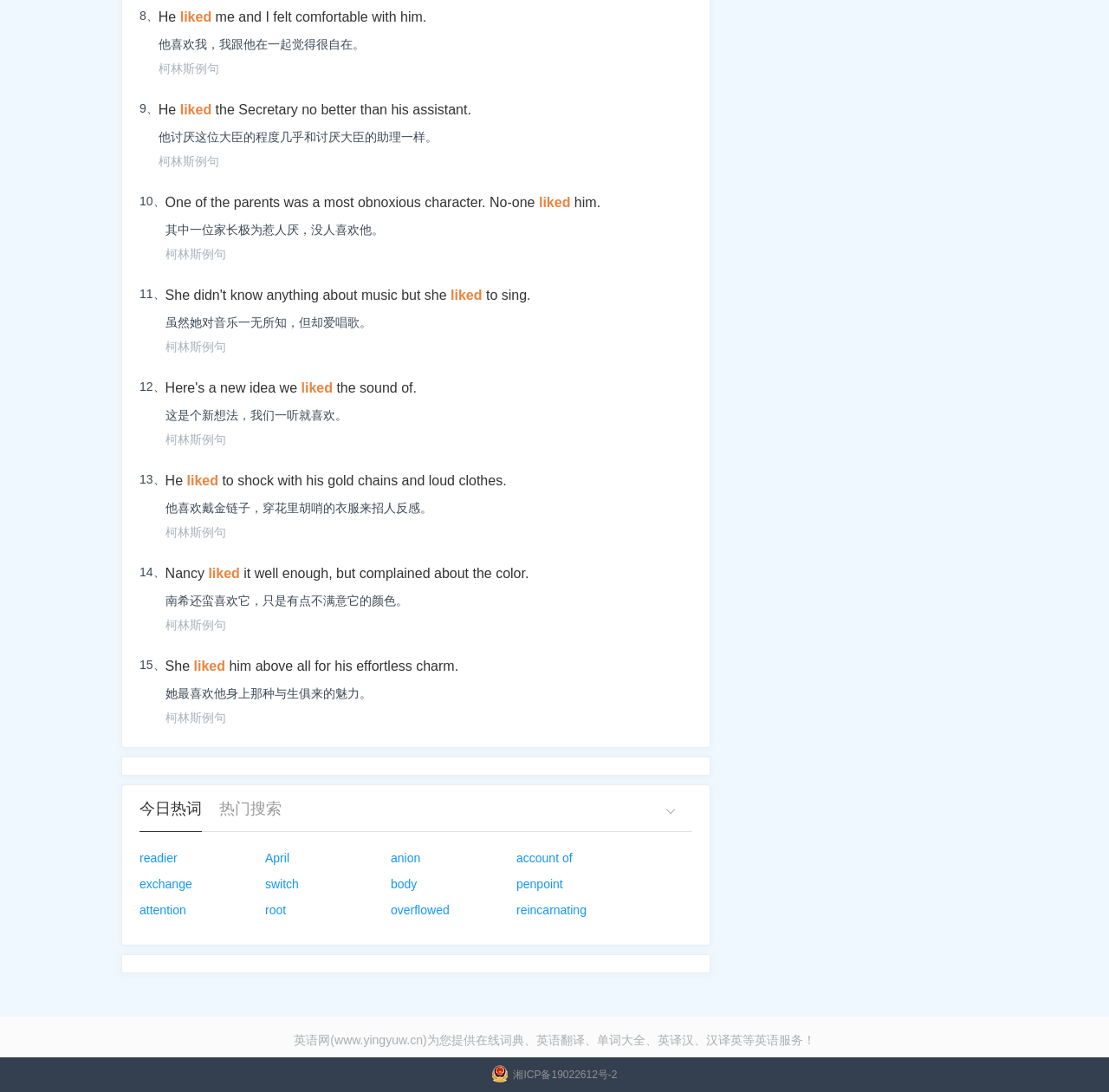Please locate the bounding box coordinates of the element that should be clicked to complete the given instruction: "click the '英语网' link".

[0.265, 0.946, 0.735, 0.959]